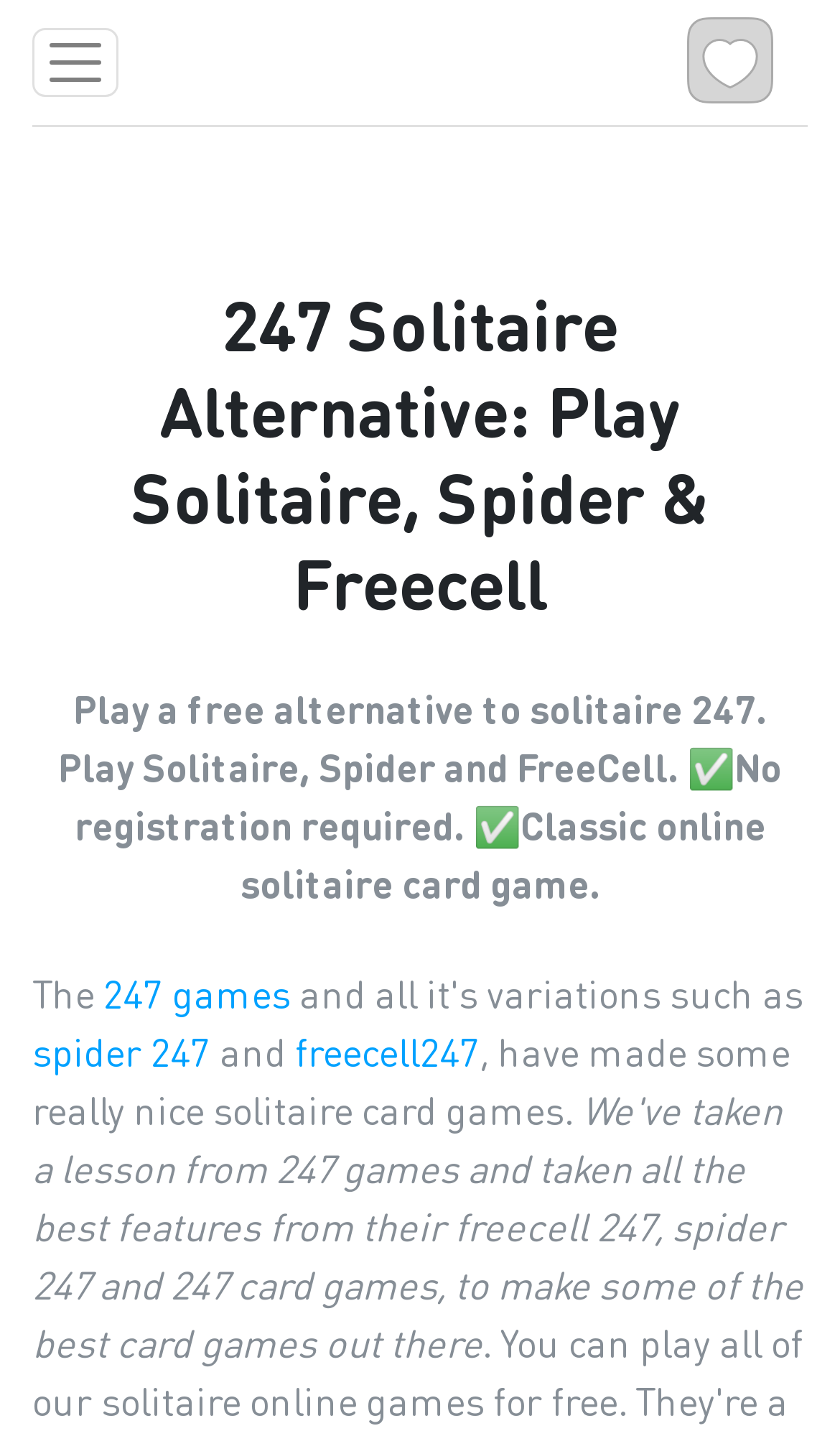Answer the question below with a single word or a brief phrase: 
Who has made the solitaire card games on this website?

247 games, spider 247, and freecell247